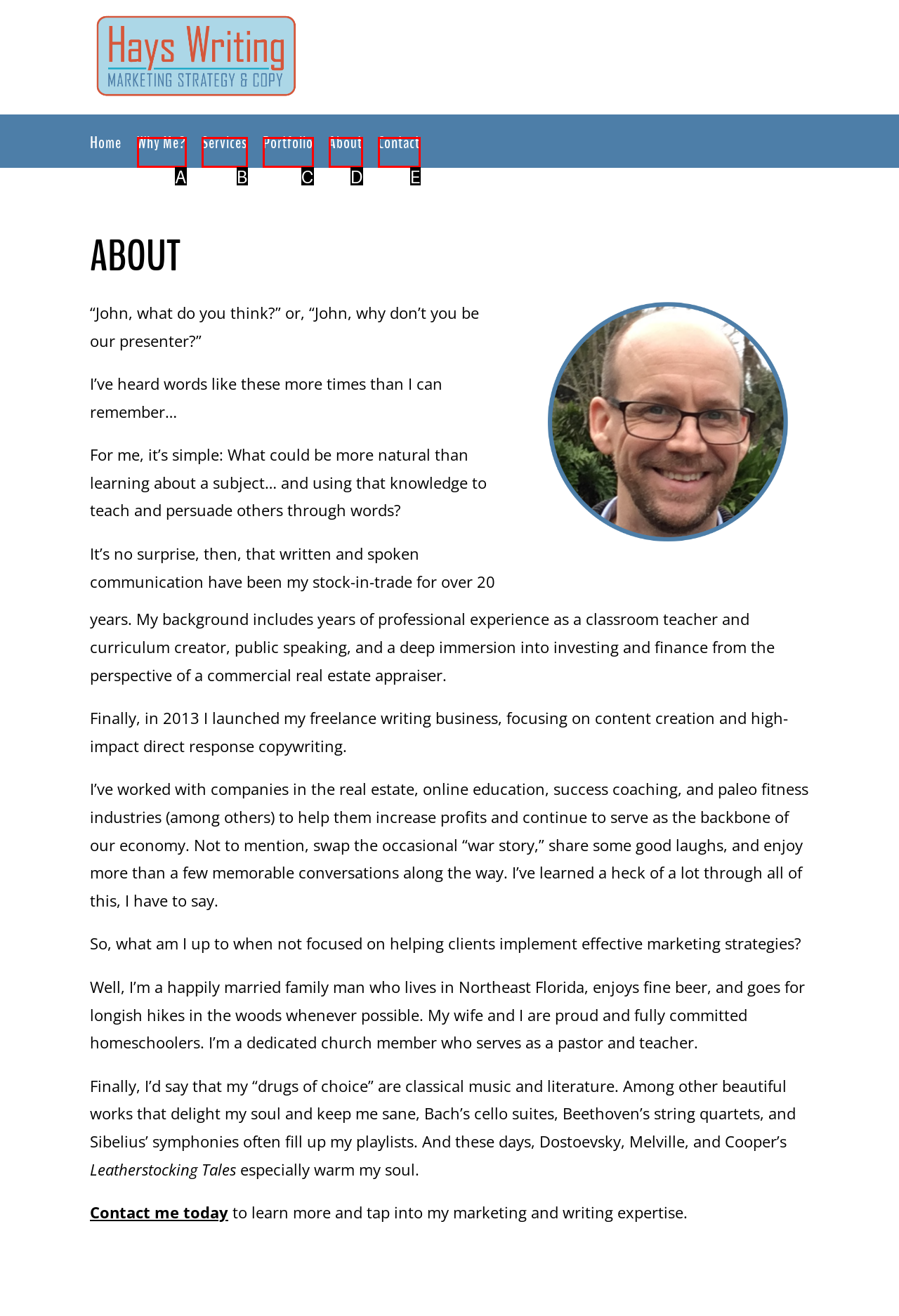Select the correct option based on the description: Why Me?
Answer directly with the option’s letter.

A